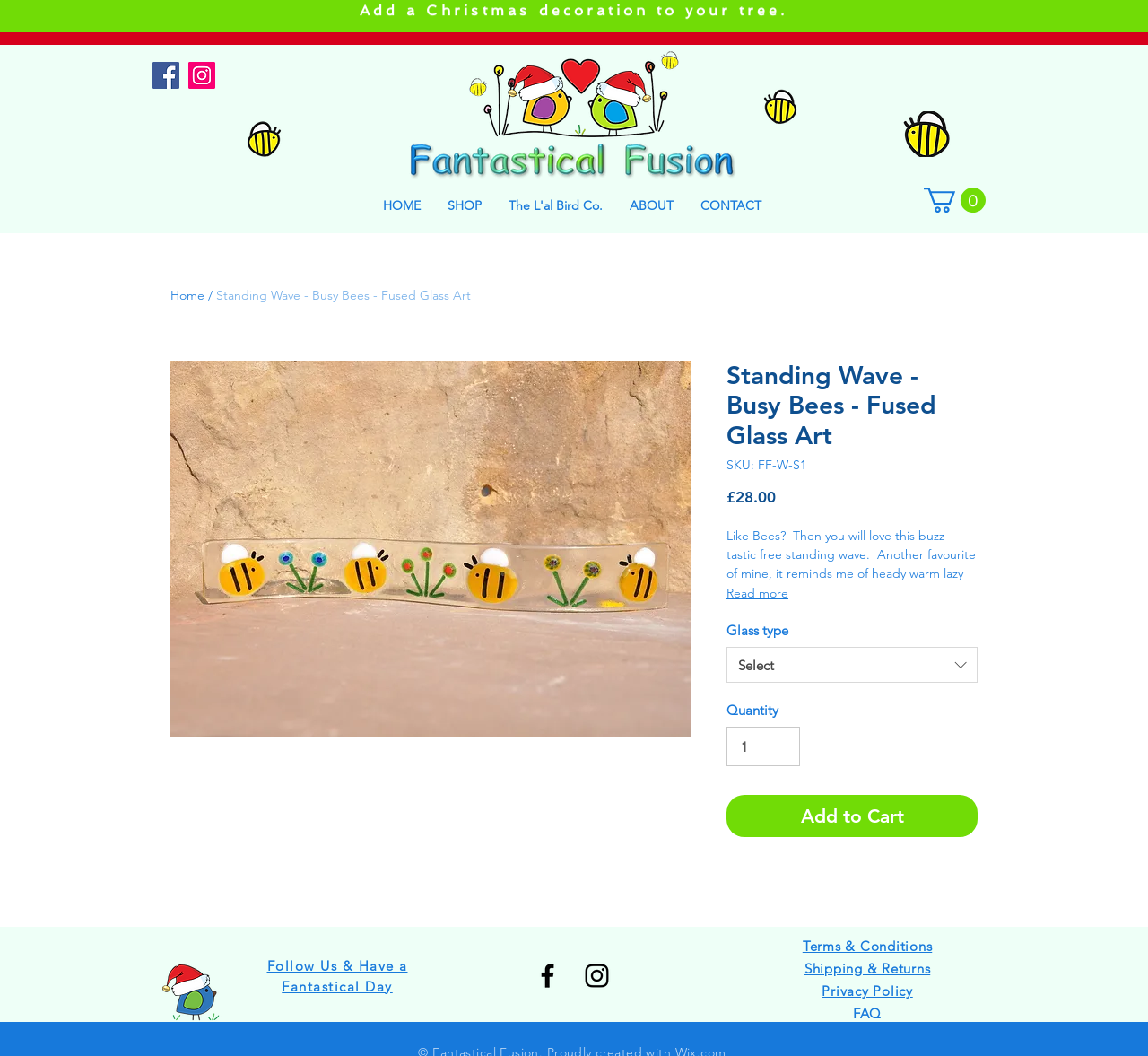What is the approximate size of the Standing Wave - Busy Bees - Fused Glass Art?
Answer briefly with a single word or phrase based on the image.

3cm tall x 24cm long